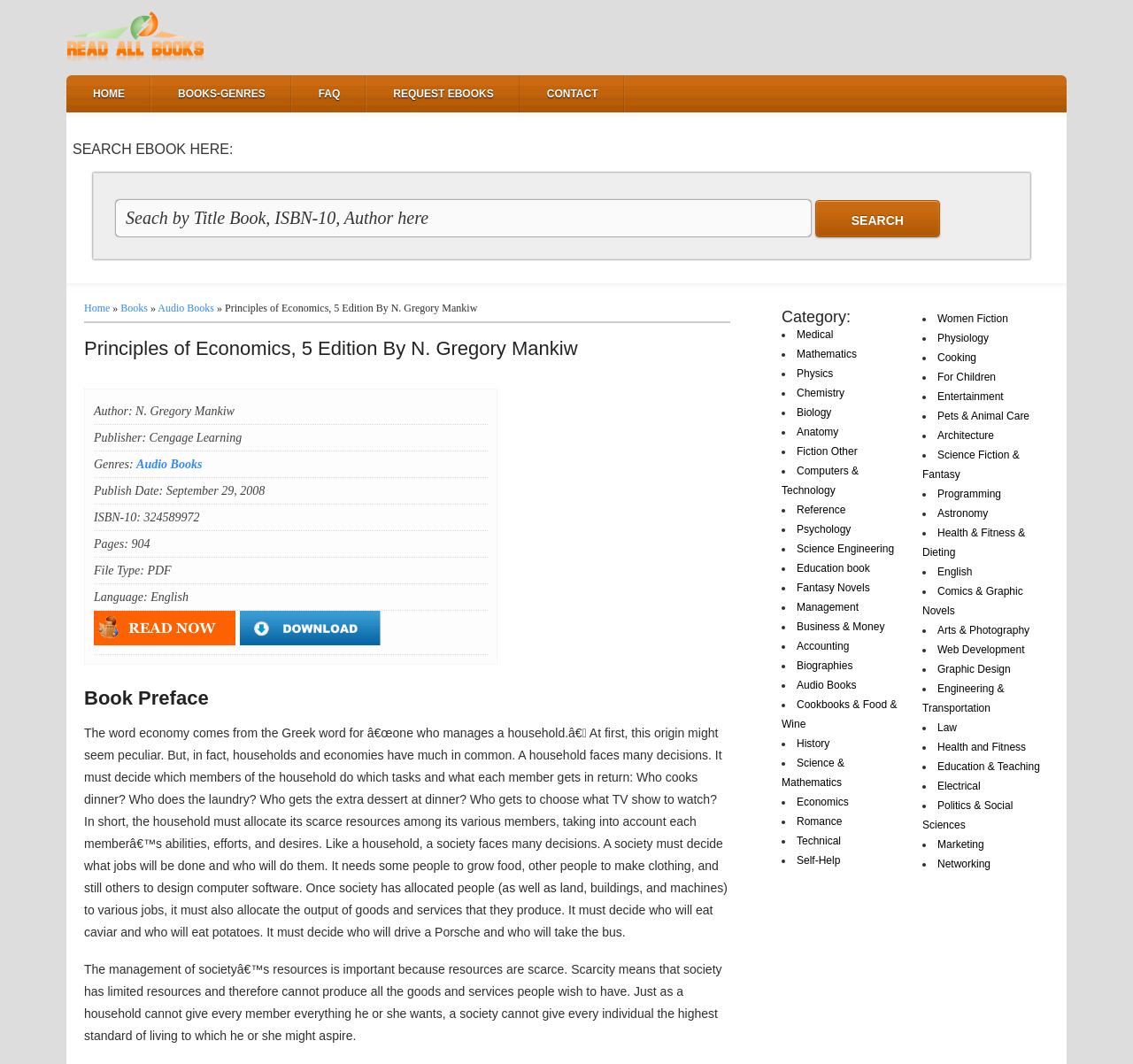Determine the coordinates of the bounding box for the clickable area needed to execute this instruction: "Search for a book".

[0.102, 0.188, 0.715, 0.222]